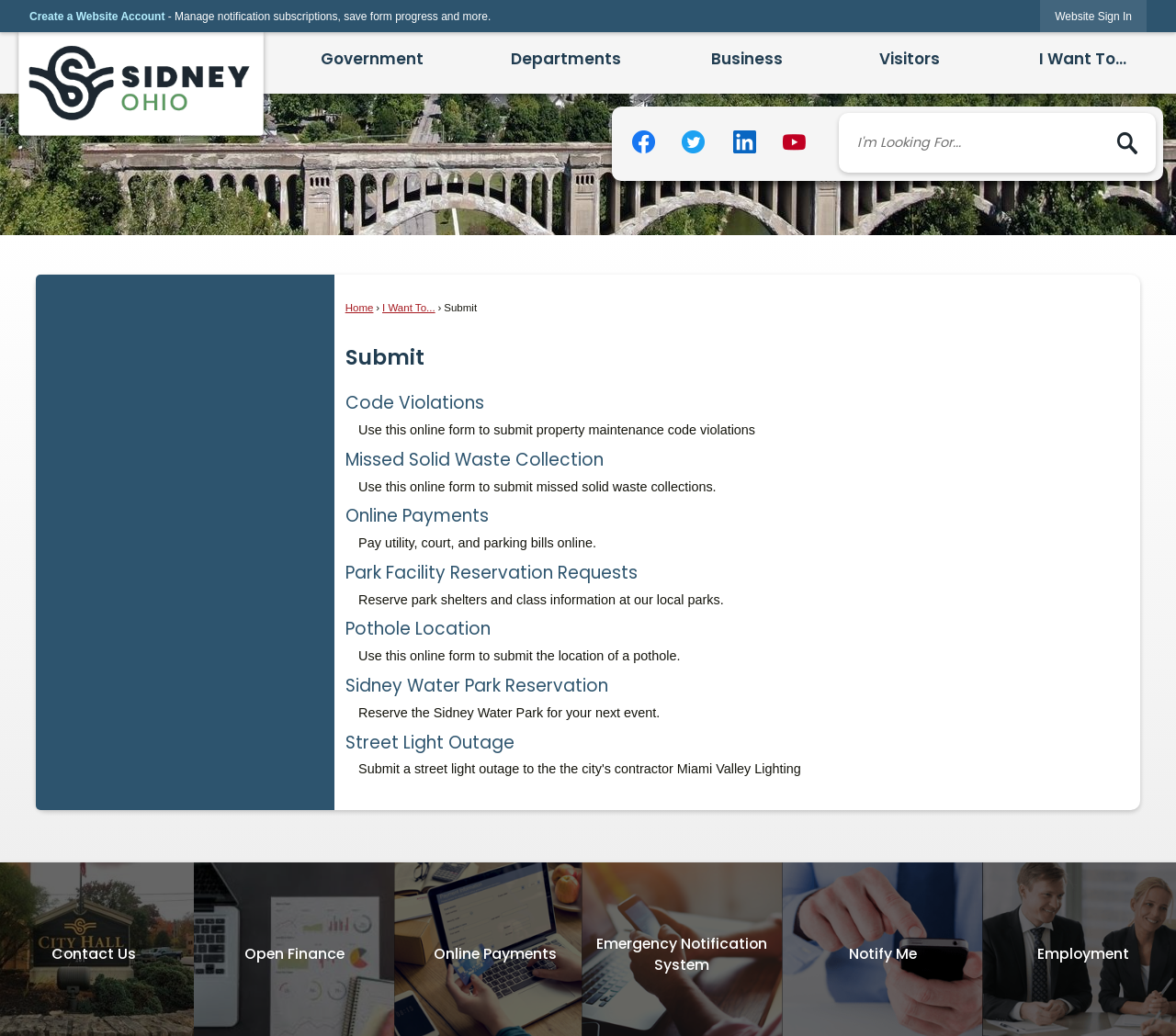Give an in-depth explanation of the webpage layout and content.

This webpage is titled "Submit | Sidney, OH" and allows users to submit various requests and access different services. At the top left corner, there is a "Skip to Main Content" link, followed by a "Create a Website Account" button and a brief description of the benefits of creating an account. To the right of these elements, there is a "Website Sign In" button.

Below these top elements, there is a horizontal menu with five items: "Home page", "Government", "Departments", "Business", and "Visitors". Each of these menu items has a dropdown menu with additional options.

On the left side of the page, there is a search region with a search textbox and a "Search" button accompanied by a search icon. Below the search region, there are three social media links: "facebook", "twitter", and another "twitter" link.

The main content of the page is divided into two sections. The left section has a heading "Submit" and lists various submission options, including "Code Violations", "Missed Solid Waste Collection", "Online Payments", "Park Facility Reservation Requests", "Pothole Location", "Sidney Water Park Reservation", and "Street Light Outage". Each of these options has a brief description and a link to submit the corresponding request.

The right section of the main content has a few complementary elements, including a "Home" link and an "I Want To..." link. There are also some additional links and images, but their purposes are not clear from the provided accessibility tree.